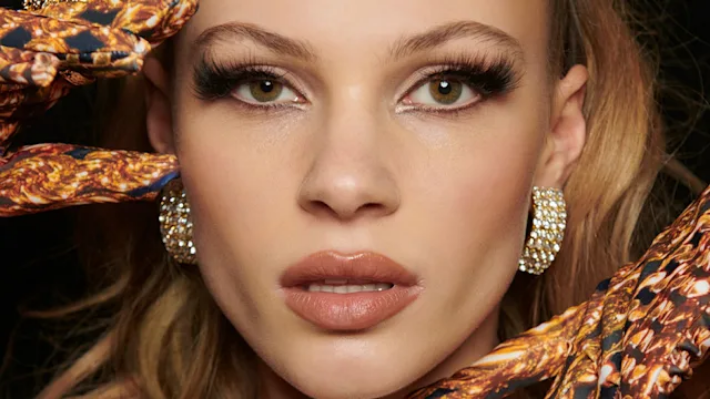Please study the image and answer the question comprehensively:
What is the color of the textile?

The caption describes the textile as having 'vibrant patterns', indicating that it is brightly colored and eye-catching.